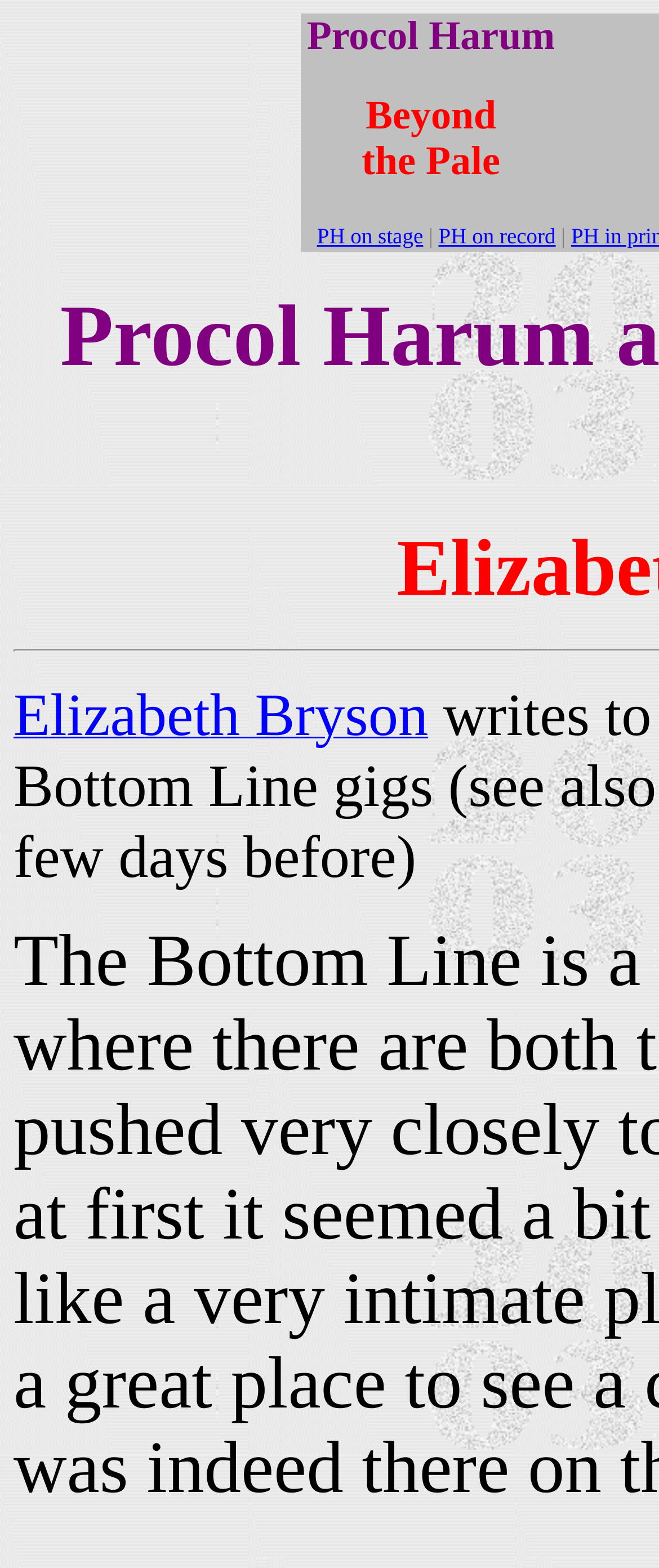Provide the bounding box coordinates of the HTML element this sentence describes: "PH on record". The bounding box coordinates consist of four float numbers between 0 and 1, i.e., [left, top, right, bottom].

[0.665, 0.141, 0.843, 0.159]